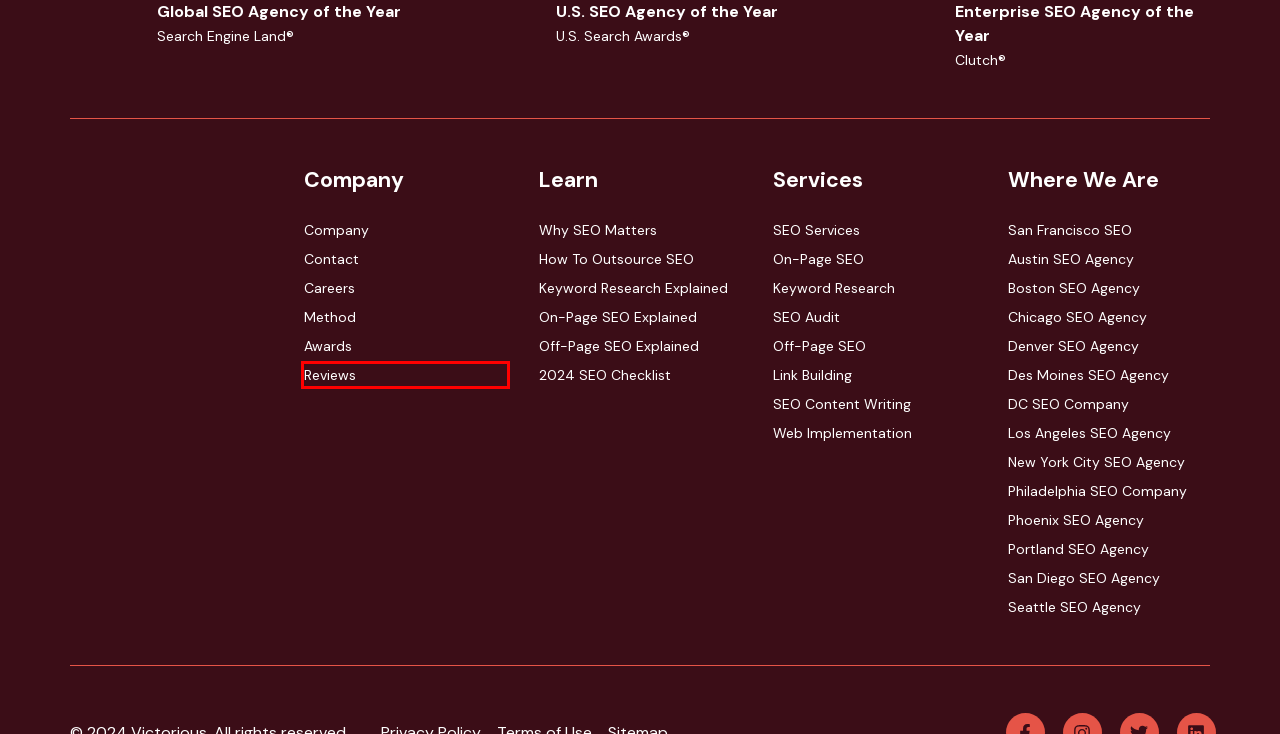You have a screenshot of a webpage with a red bounding box around a UI element. Determine which webpage description best matches the new webpage that results from clicking the element in the bounding box. Here are the candidates:
A. Real SEO Customer Reviews ★★★★★ | Victorious
B. #1 SEO Des Moines & Search Engine Optimization Company
C. SEO Services | Award-Winning Search Engine Optimization | Victorious
D. On-Page SEO Services | Expert Optimization Packages
E. On-Page SEO: What To Do to Rank High on Google
F. Chicago SEO Company | The Windy City's Agency of Choice
G. SEO Checklist + Free Tracker: Optimize Your Site & Rank Higher on Google
H. Link Building Services for SEO | White Hat Backlink Builders

A